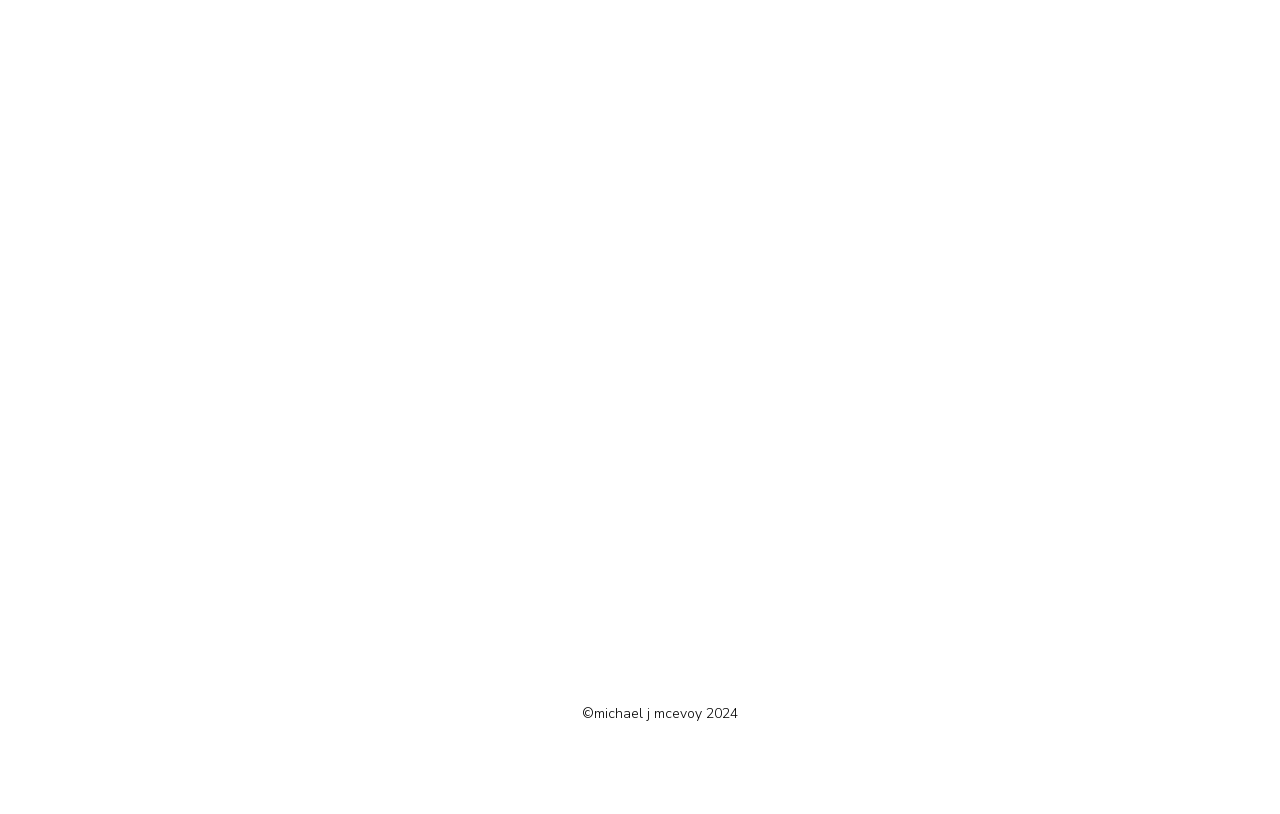From the element description aria-label="Spotify", predict the bounding box coordinates of the UI element. The coordinates must be specified in the format (top-left x, top-left y, bottom-right x, bottom-right y) and should be within the 0 to 1 range.

[0.433, 0.779, 0.461, 0.823]